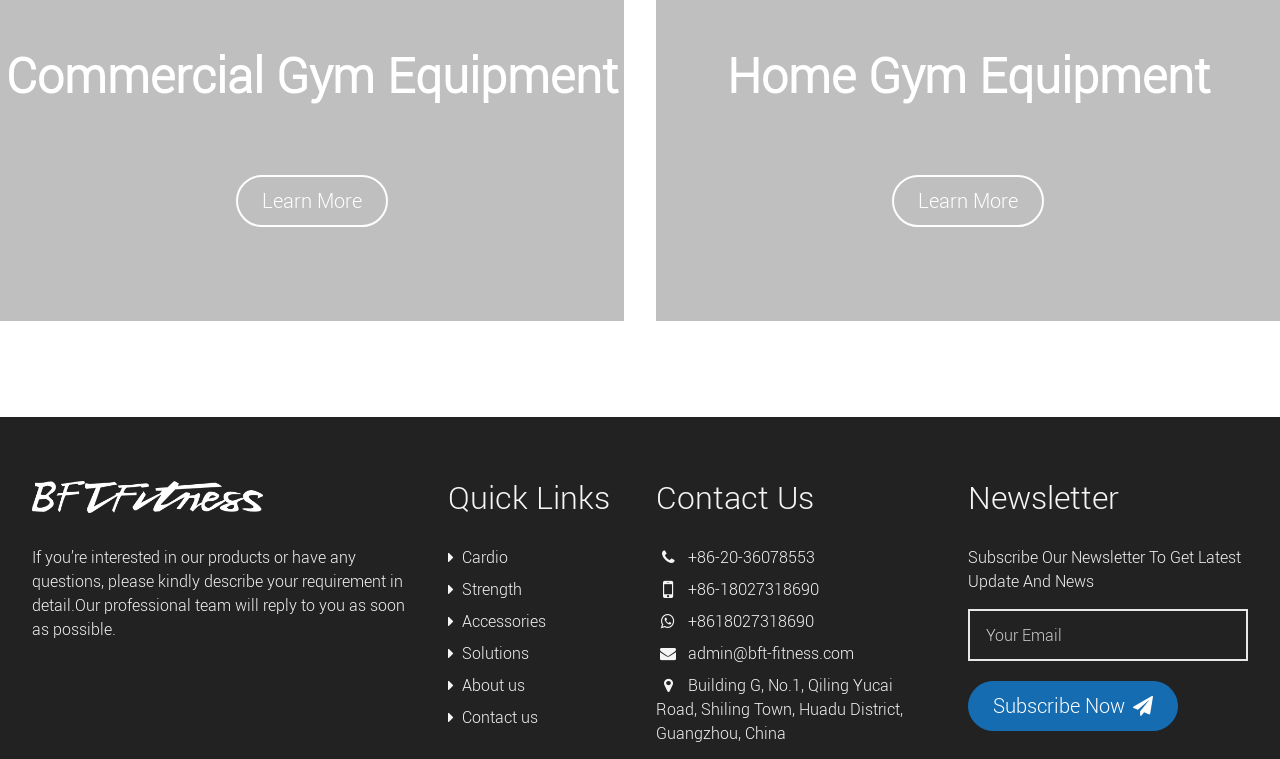From the webpage screenshot, predict the bounding box of the UI element that matches this description: "+86-20-36078553".

[0.538, 0.717, 0.637, 0.749]